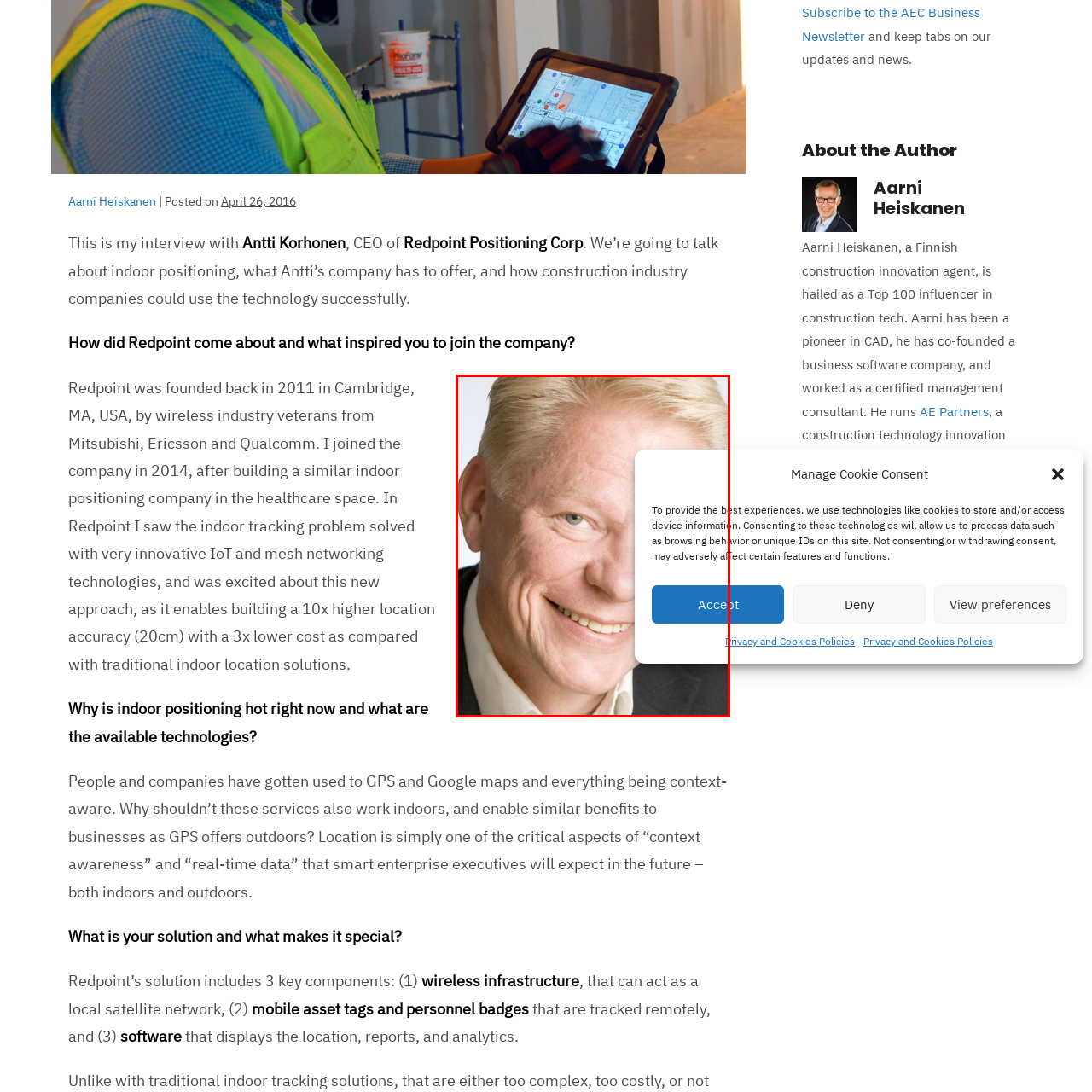Give a detailed account of the scene depicted in the image inside the red rectangle.

The image features a smiling middle-aged man with light blonde hair and a friendly expression, dressed in a black suit jacket over a white shirt. He appears to be engaged in a conversation or interview, reflecting a positive demeanor. This image is associated with an interview featuring Antti Korhonen, the CEO of Redpoint Positioning Corp, where he discusses innovative technologies in indoor positioning and their applications in the construction industry. The backdrop is softly blurred, bringing focus to his face, emphasizing his approachable personality.